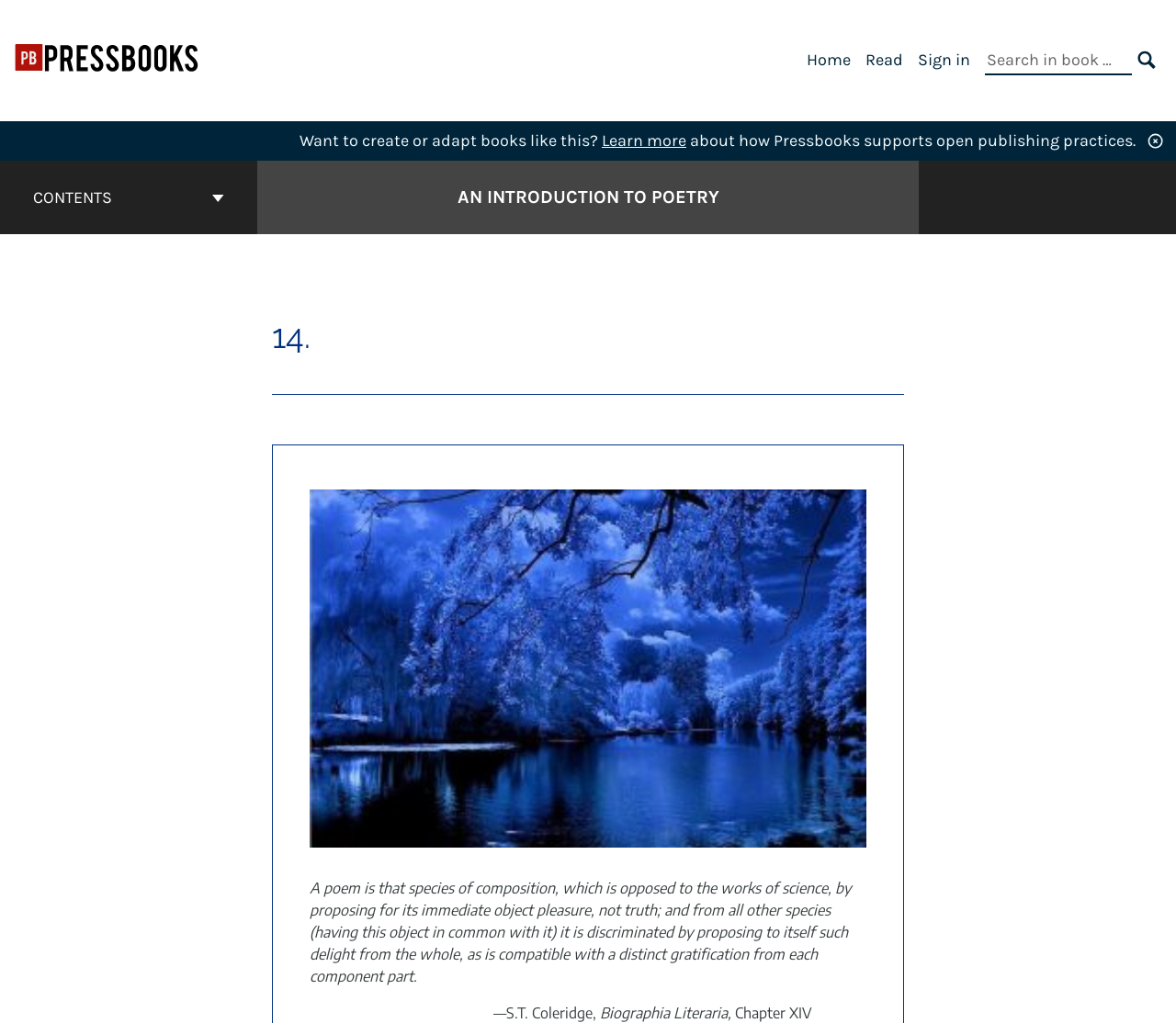What is the name of the book being introduced?
Provide a detailed and well-explained answer to the question.

Based on the webpage, I found a link with the text 'Go to the cover page of An Introduction to Poetry' which suggests that the book being introduced is 'An Introduction to Poetry'.